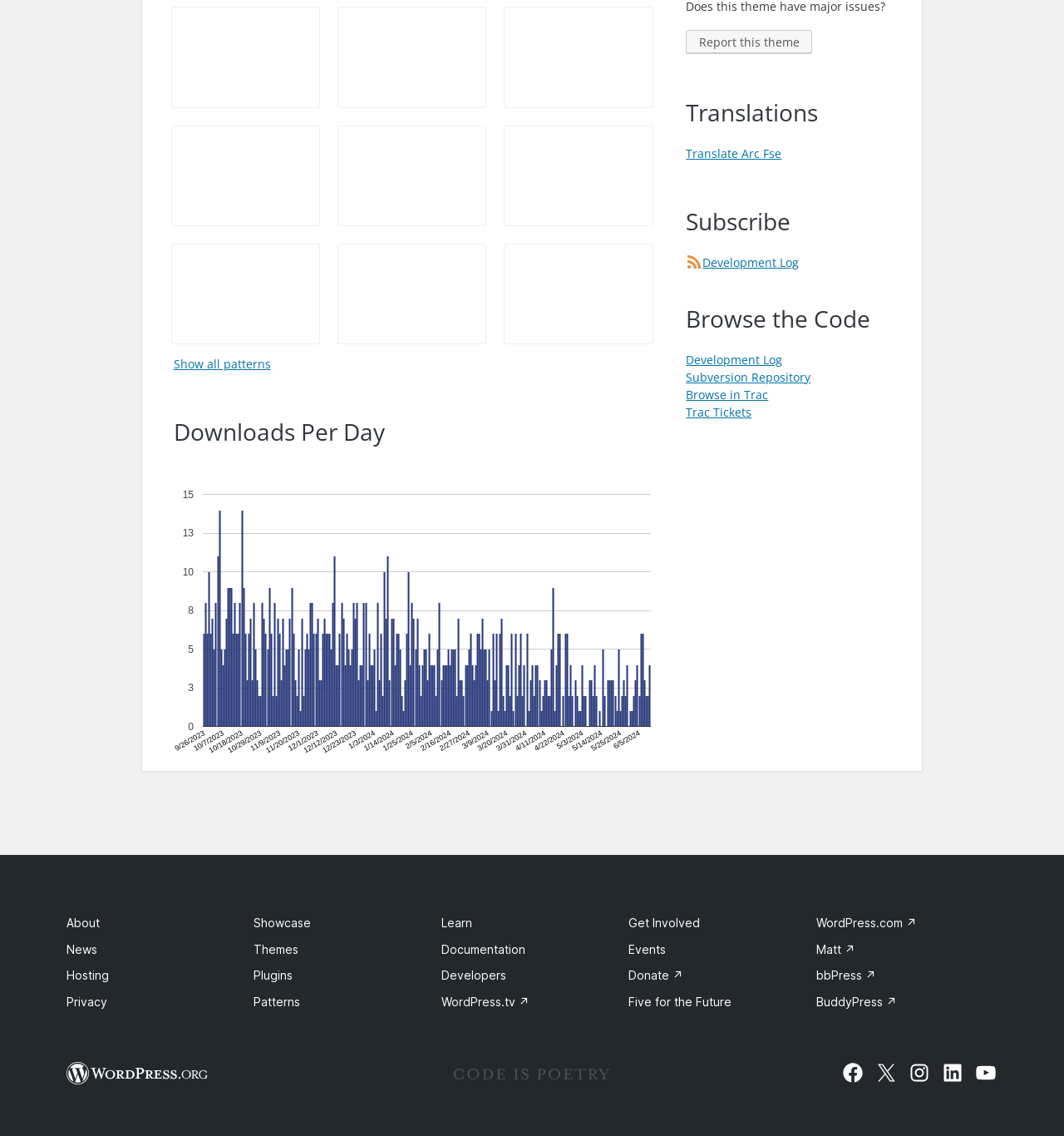Please give a succinct answer to the question in one word or phrase:
What is the title of the chart?

Downloads Per Day